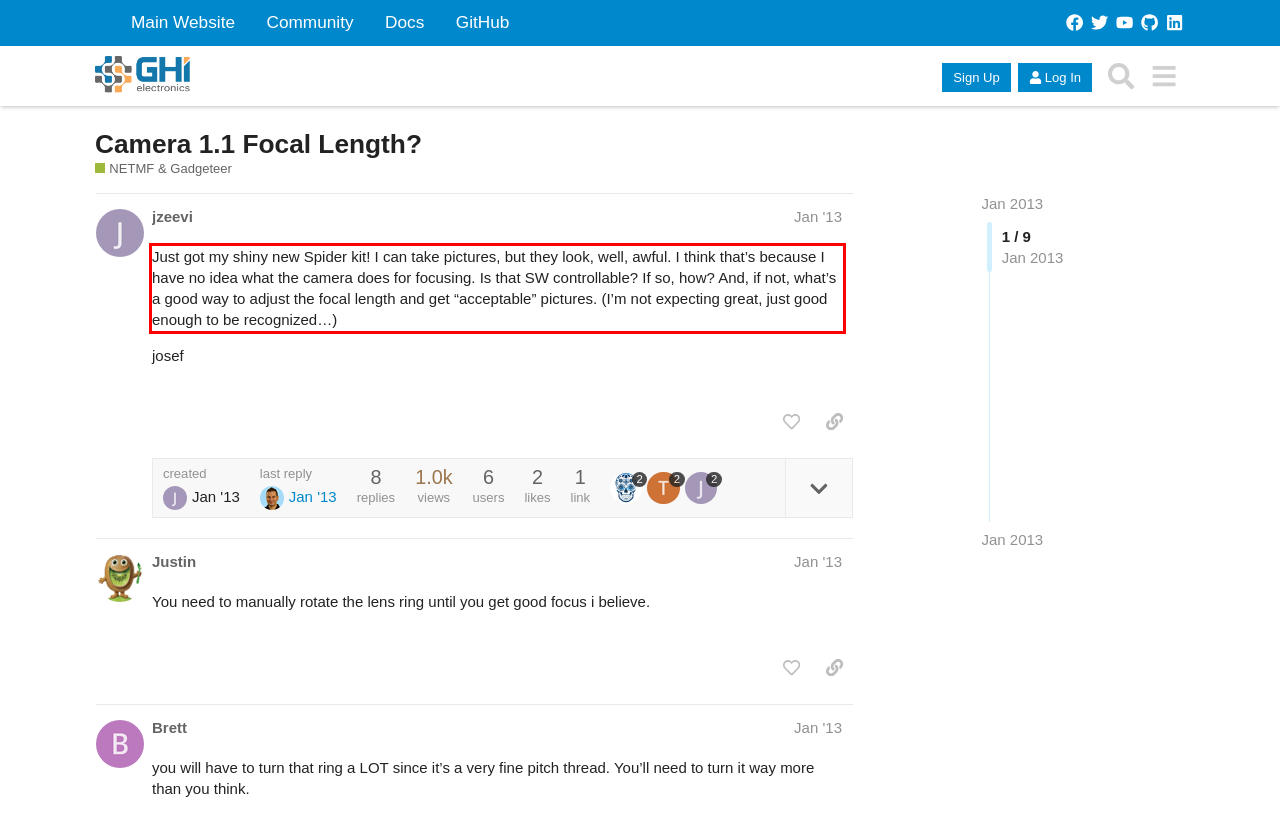Please identify the text within the red rectangular bounding box in the provided webpage screenshot.

Just got my shiny new Spider kit! I can take pictures, but they look, well, awful. I think that’s because I have no idea what the camera does for focusing. Is that SW controllable? If so, how? And, if not, what’s a good way to adjust the focal length and get “acceptable” pictures. (I’m not expecting great, just good enough to be recognized…)